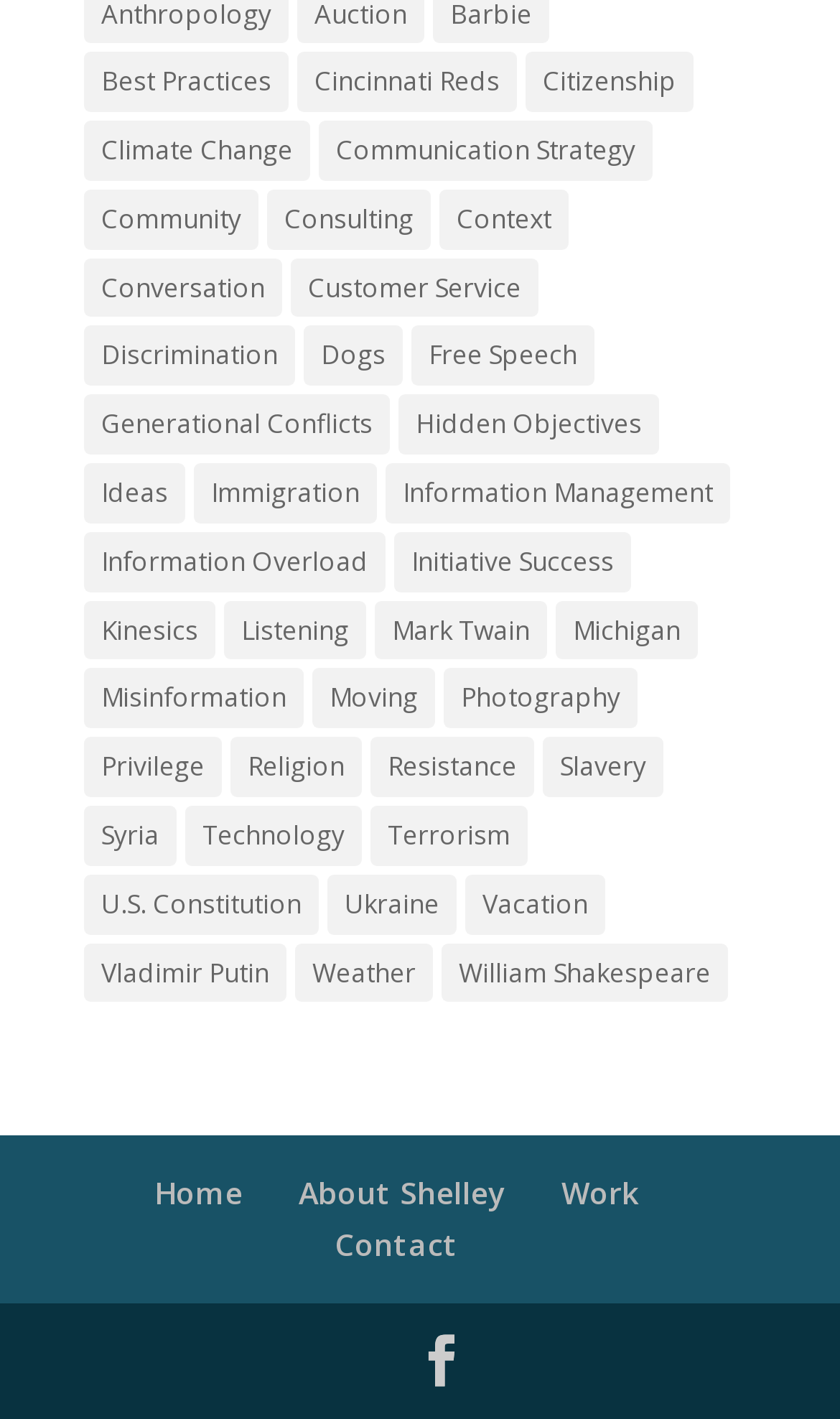Determine the bounding box of the UI component based on this description: "Search". The bounding box coordinates should be four float values between 0 and 1, i.e., [left, top, right, bottom].

None